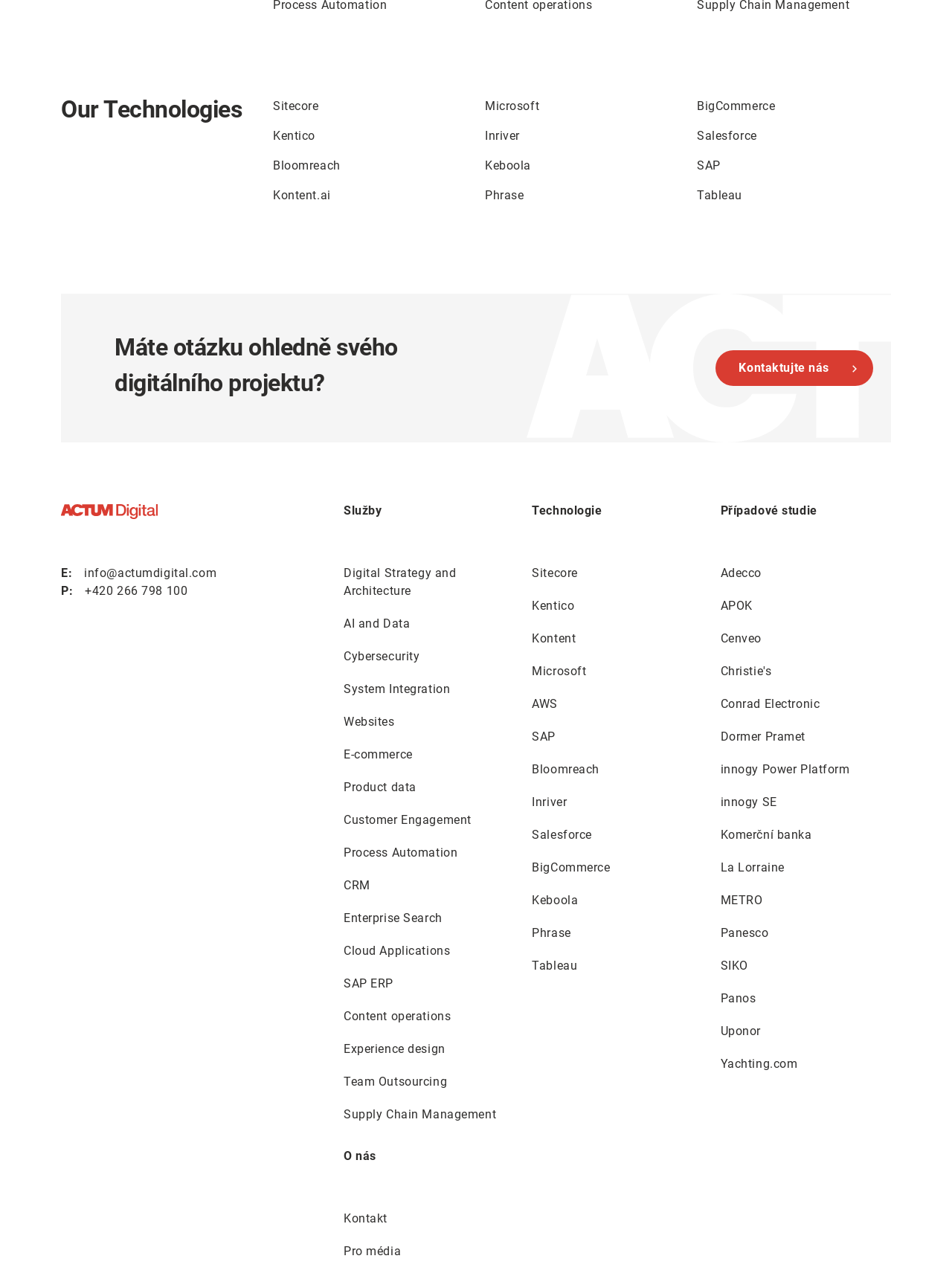Point out the bounding box coordinates of the section to click in order to follow this instruction: "Get in touch through the 'info@actumdigital.com' email link".

[0.088, 0.442, 0.227, 0.453]